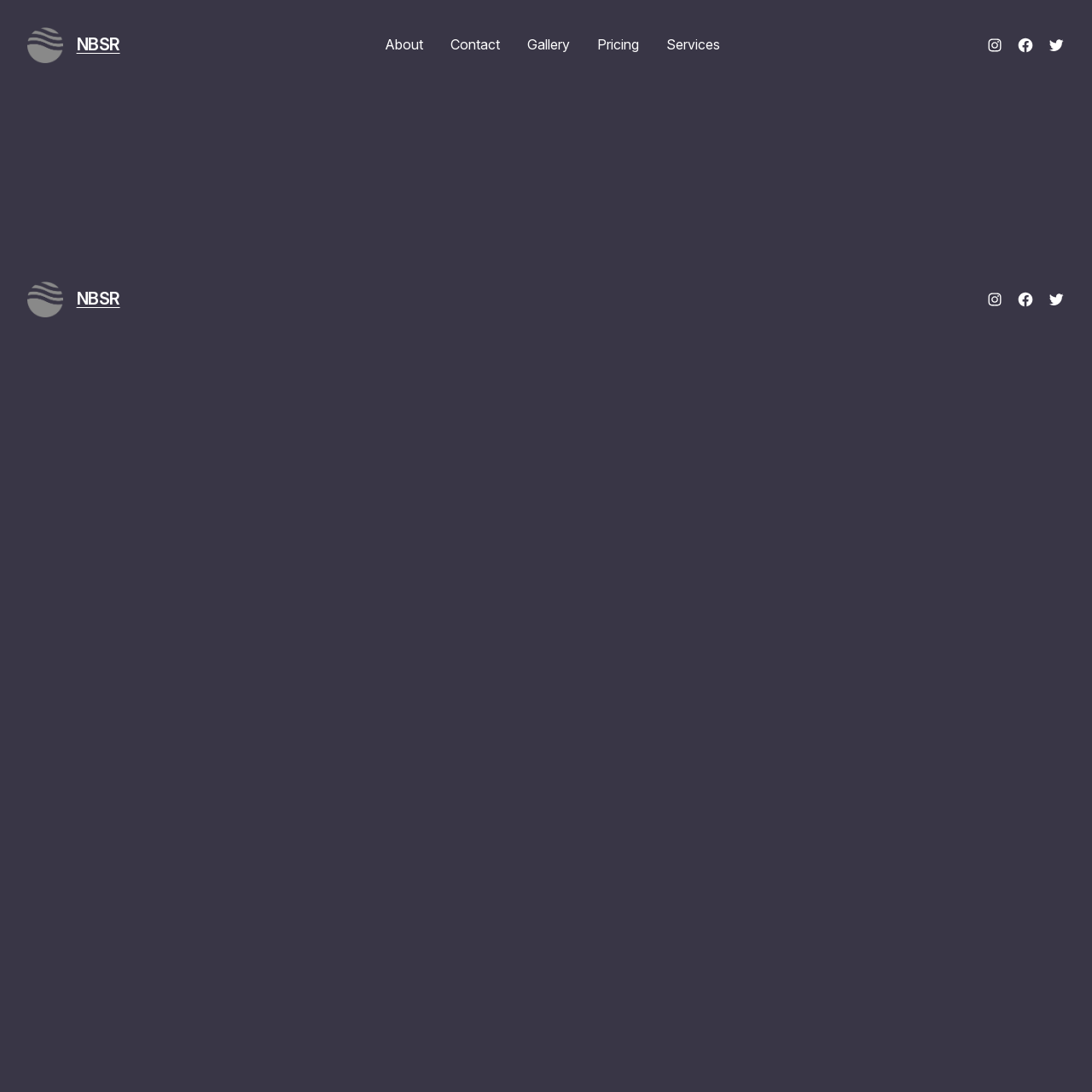Given the description alt="NBSR", predict the bounding box coordinates of the UI element. Ensure the coordinates are in the format (top-left x, top-left y, bottom-right x, bottom-right y) and all values are between 0 and 1.

[0.025, 0.258, 0.057, 0.291]